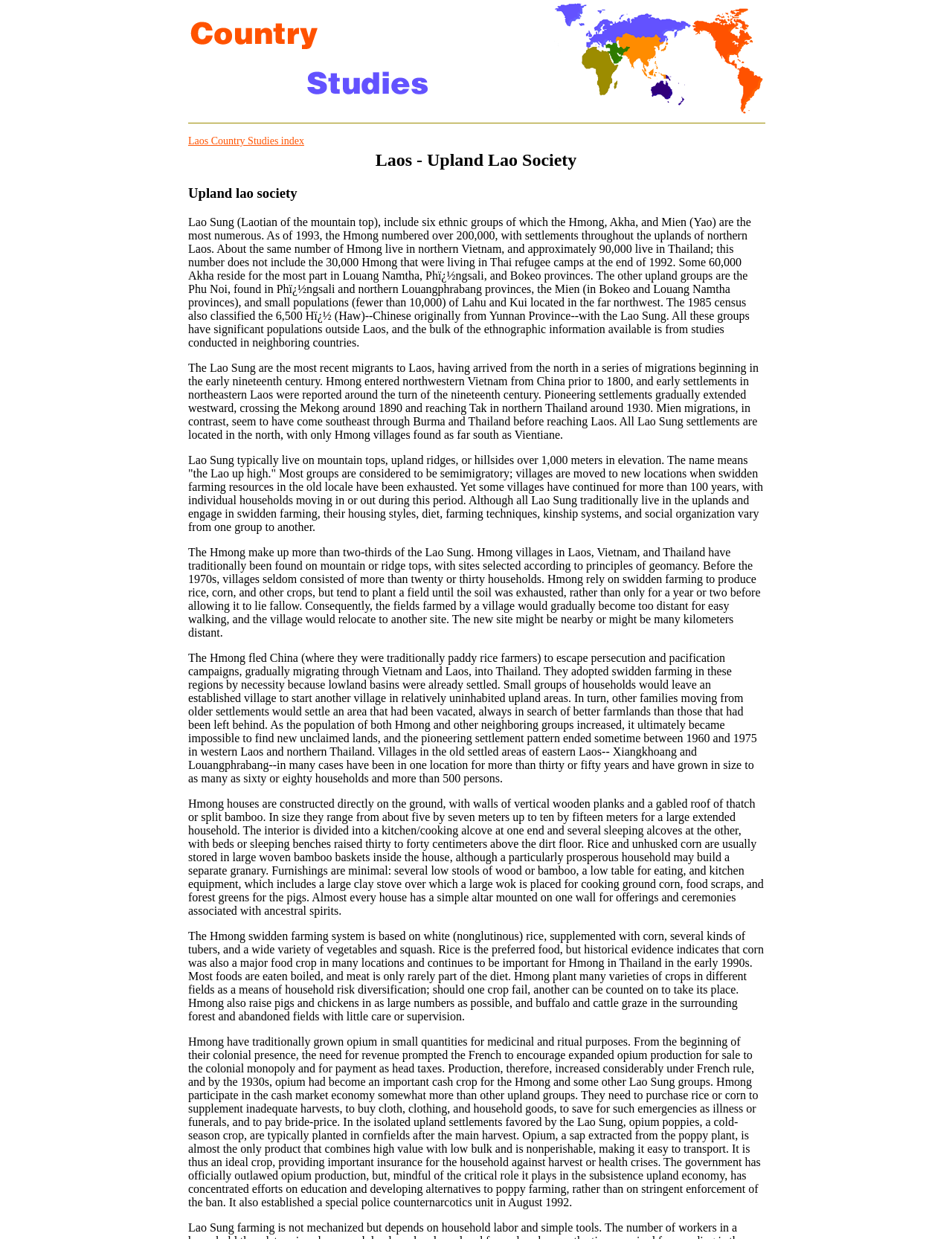What is the country related to this society?
Look at the image and provide a short answer using one word or a phrase.

Laos